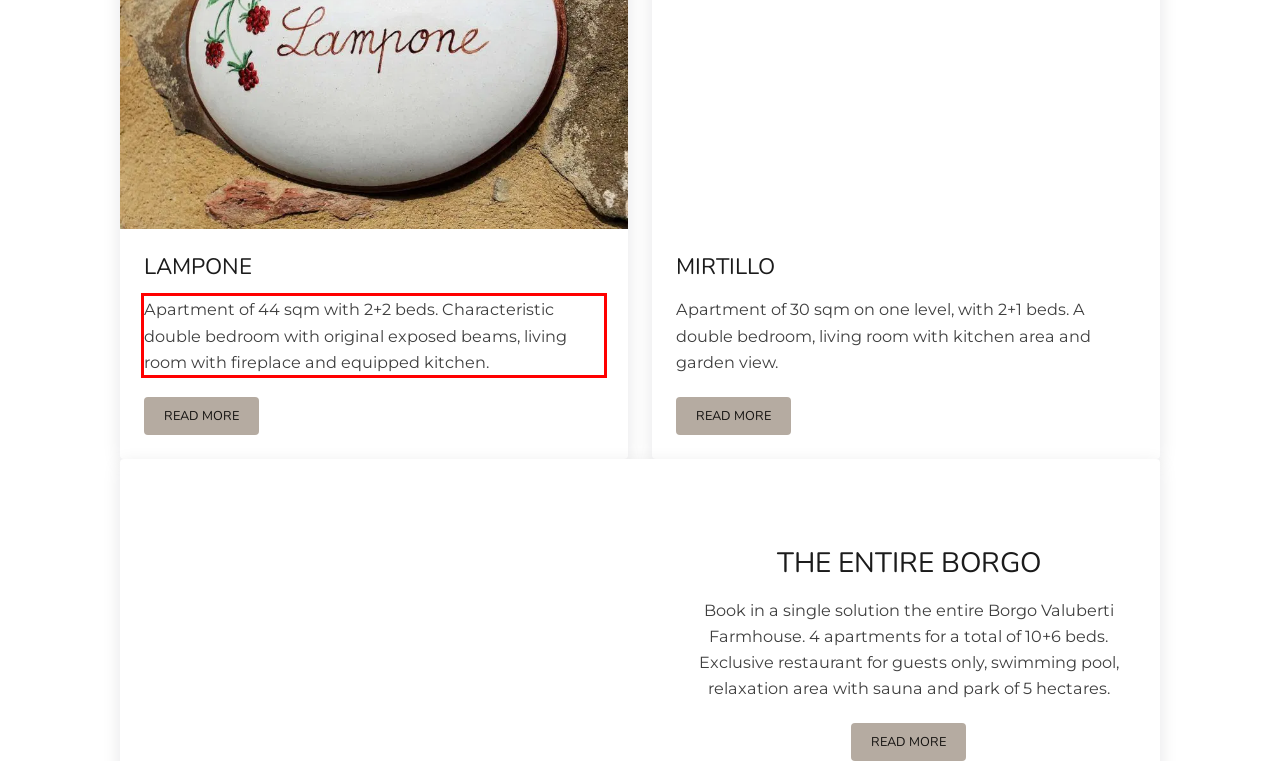You are provided with a screenshot of a webpage that includes a UI element enclosed in a red rectangle. Extract the text content inside this red rectangle.

Apartment of 44 sqm with 2+2 beds. Characteristic double bedroom with original exposed beams, living room with fireplace and equipped kitchen.